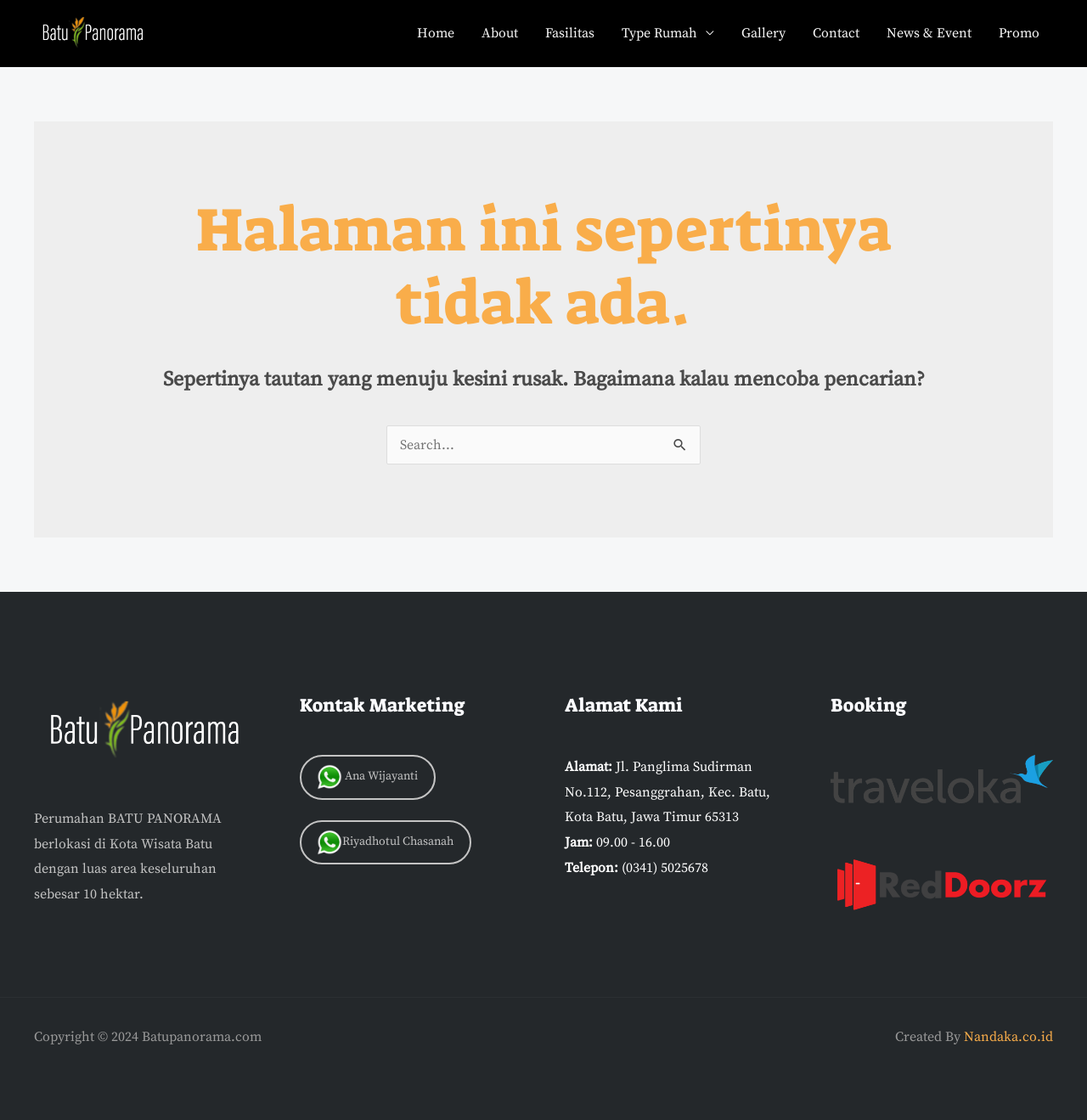Give a detailed explanation of the elements present on the webpage.

This webpage displays a "Page not found" error message. At the top left, there is a logo image and a link to "Batupanorama.com". Below this, there is a navigation menu with 7 links: "Home", "About", "Fasilitas", "Type Rumah", "Gallery", "Contact", and "News & Event", followed by "Promo". 

The main content area has a heading that states "Halaman ini sepertinya tidak ada" (which translates to "This page seems to be missing"). Below this, there is a paragraph of text that suggests searching for the desired content. 

A search bar is provided, accompanied by a "Cari" (Search) button. 

The footer section is divided into four columns. The first column contains a brief description of Perumahan BATU PANORAMA. The second column has contact information for marketing personnel. The third column displays the address, operating hours, and phone number of the company. The fourth column has a booking section with two links. 

At the very bottom of the page, there is a copyright notice and a credit to the website's creator, Nandaka.co.id.